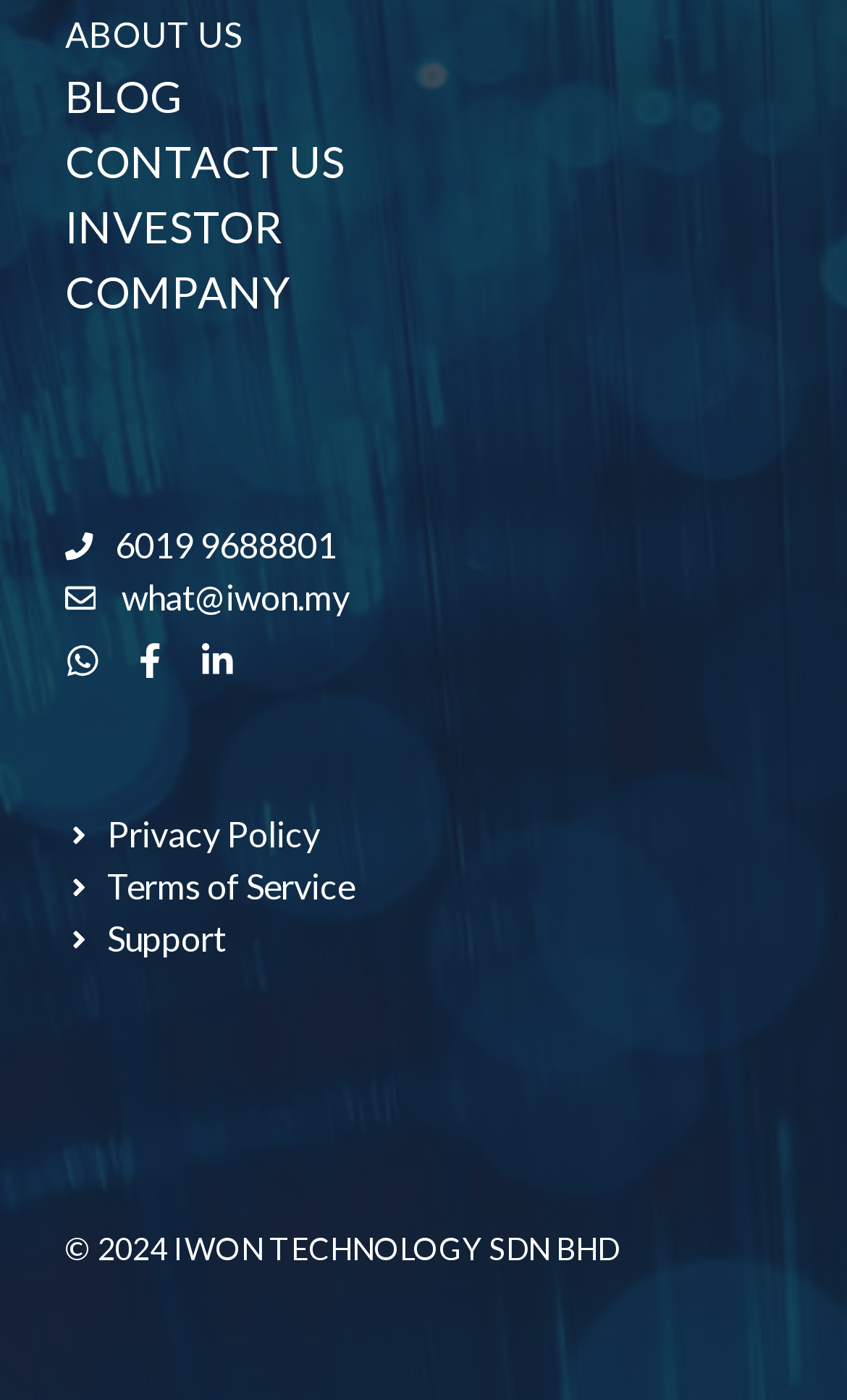What is the phone number of the company?
Answer the question in a detailed and comprehensive manner.

I found the phone number of the company by looking at the links at the top of the webpage, which includes '6019 9688801'.